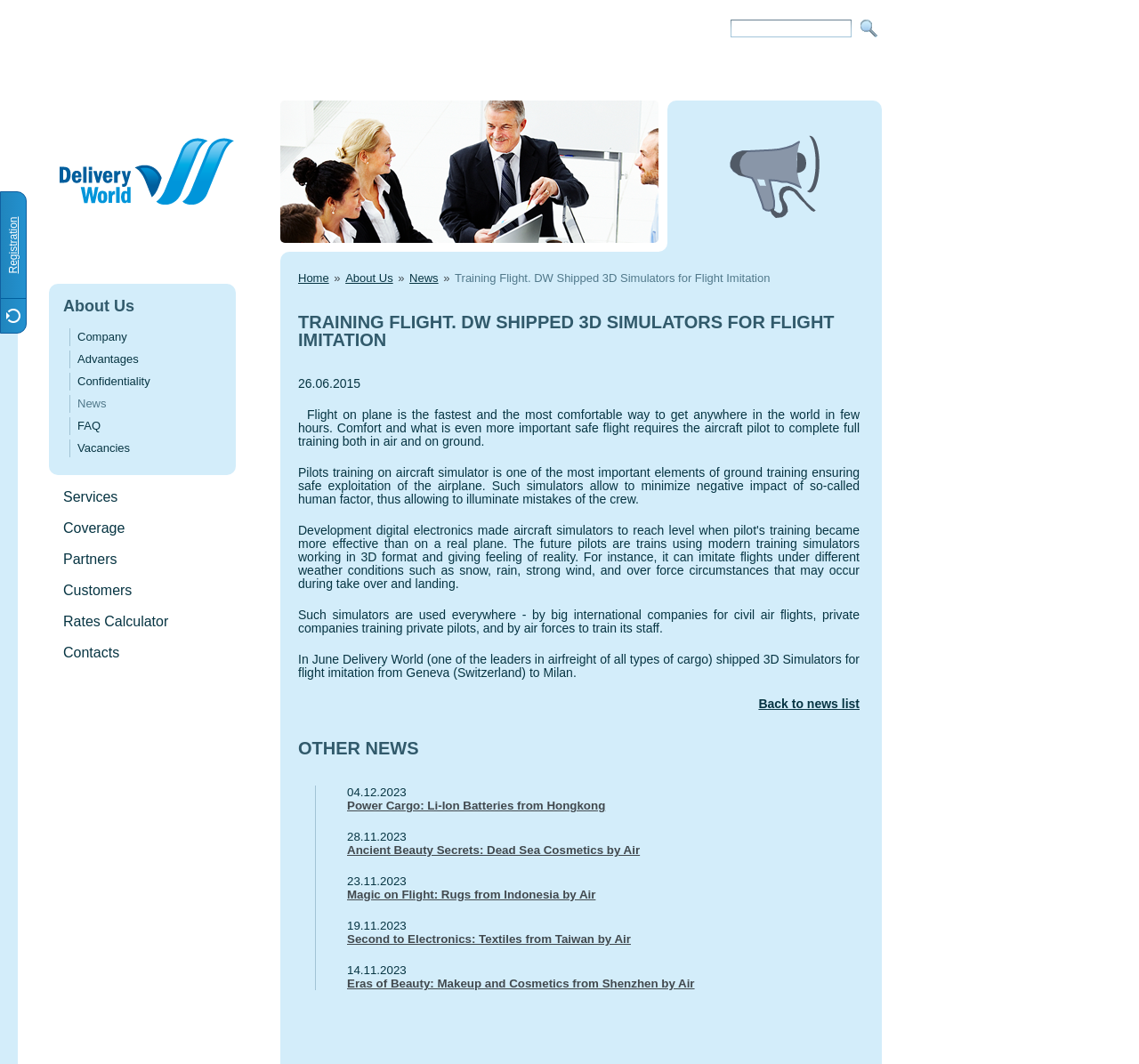Extract the heading text from the webpage.

TRAINING FLIGHT. DW SHIPPED 3D SIMULATORS FOR FLIGHT IMITATION